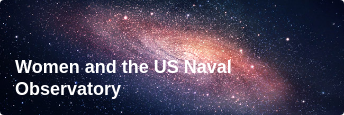Use the details in the image to answer the question thoroughly: 
What is the title of the overlay?

The title overlay is prominently displayed on the image, highlighting the significant contributions of women in the field of astronomy, particularly their roles at the US Naval Observatory.